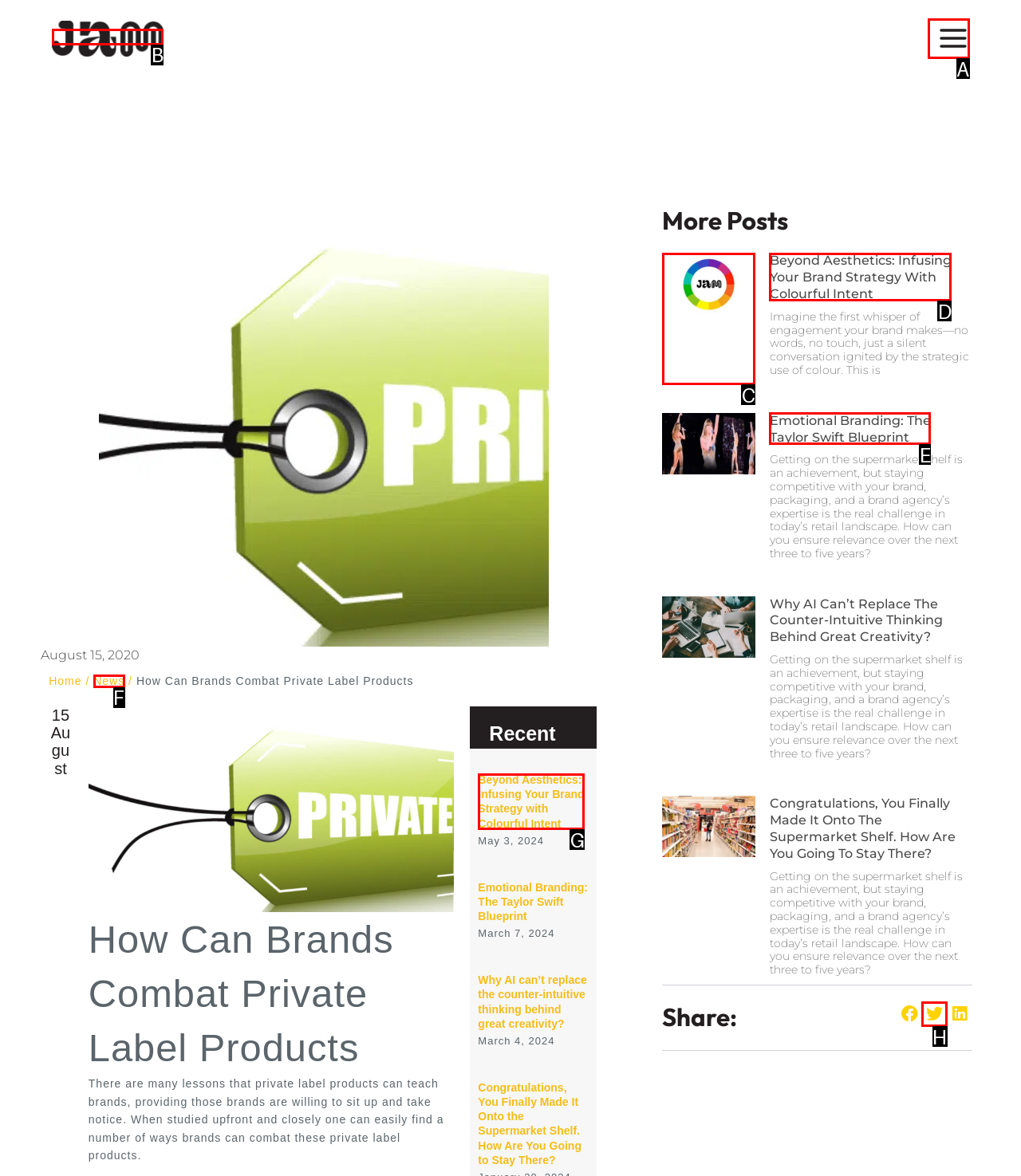Given the instruction: Click on the 'JAM' logo, which HTML element should you click on?
Answer with the letter that corresponds to the correct option from the choices available.

B